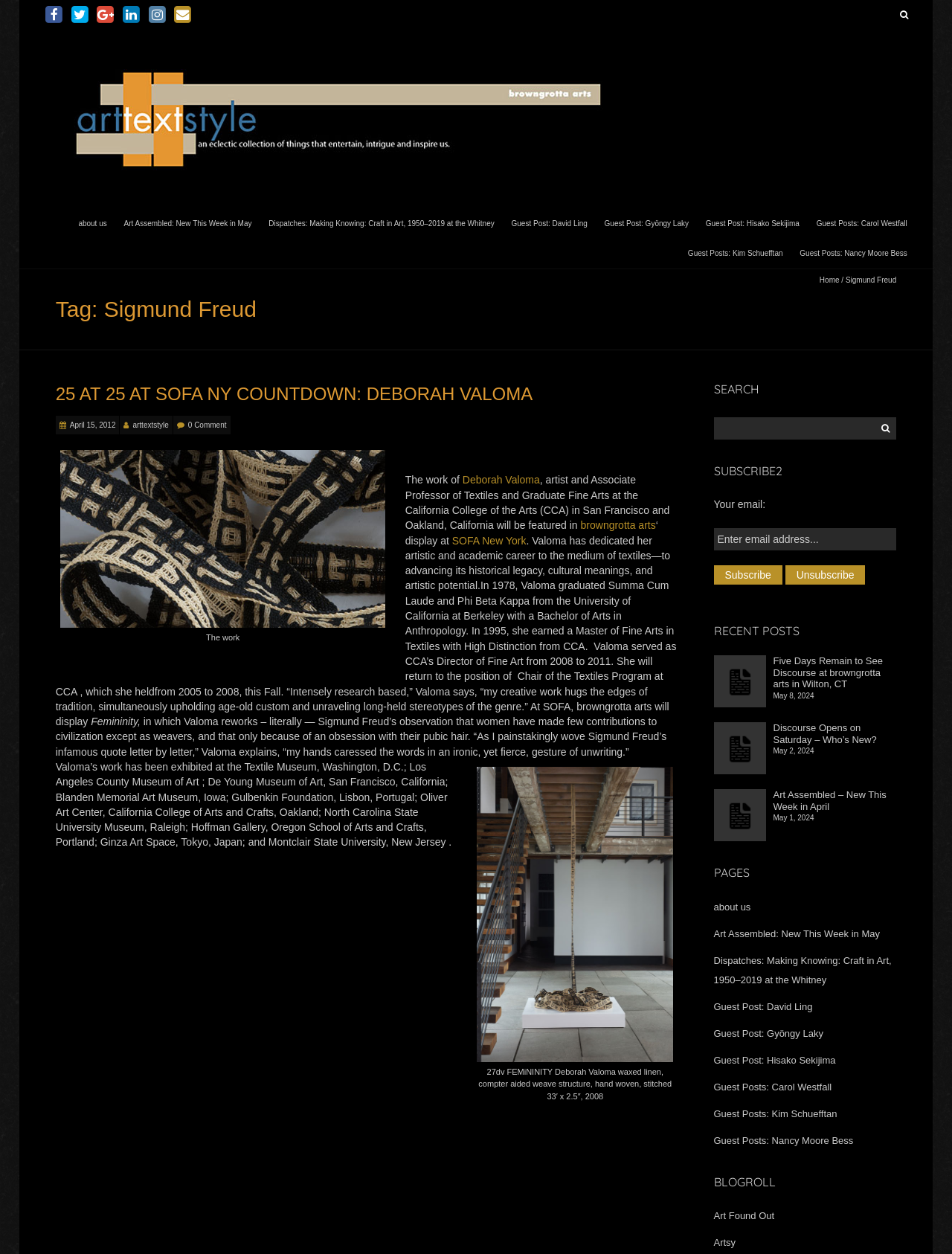How many search boxes are there on the webpage?
Provide an in-depth and detailed answer to the question.

I counted the number of search boxes by looking for elements with the type 'search' and found two instances, one at the top right corner of the webpage and another in the 'SEARCH' section.